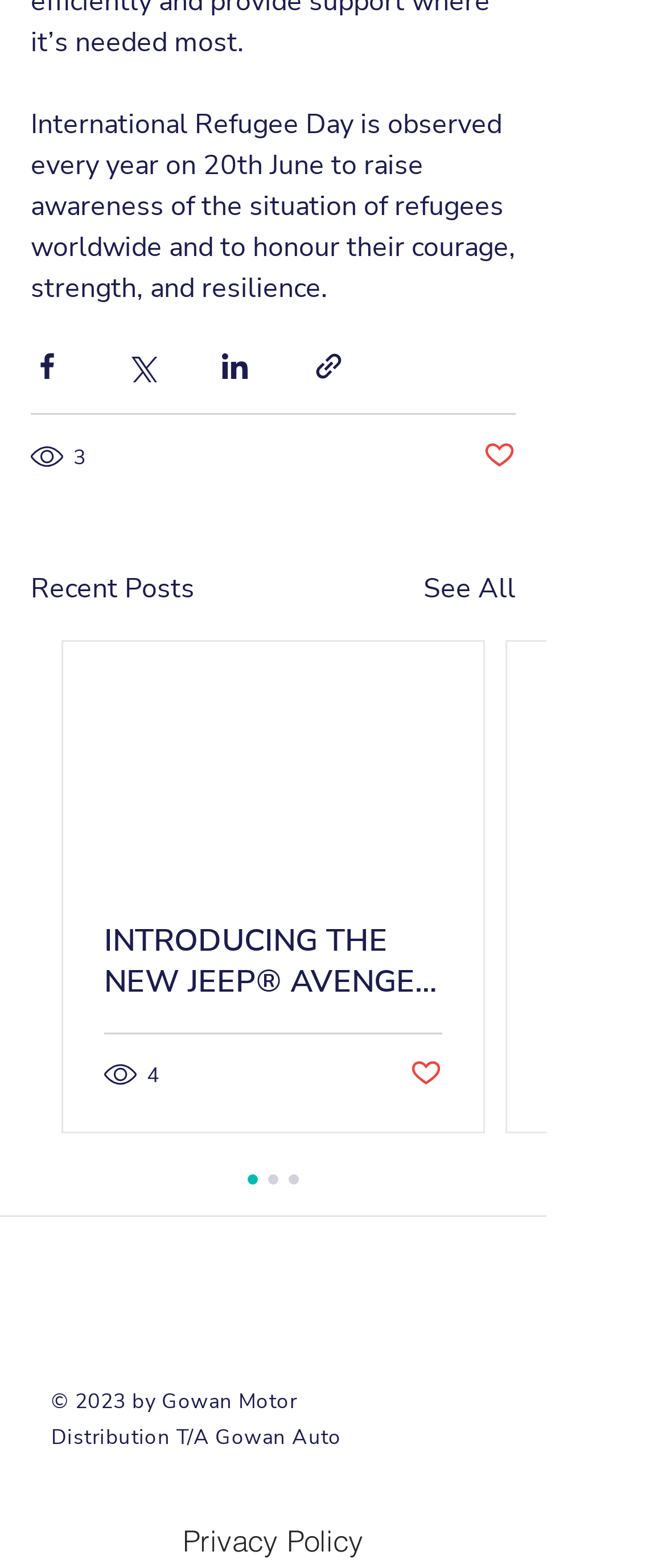Bounding box coordinates are specified in the format (top-left x, top-left y, bottom-right x, bottom-right y). All values are floating point numbers bounded between 0 and 1. Please provide the bounding box coordinate of the region this sentence describes: aria-label="Share via link"

[0.469, 0.223, 0.518, 0.244]